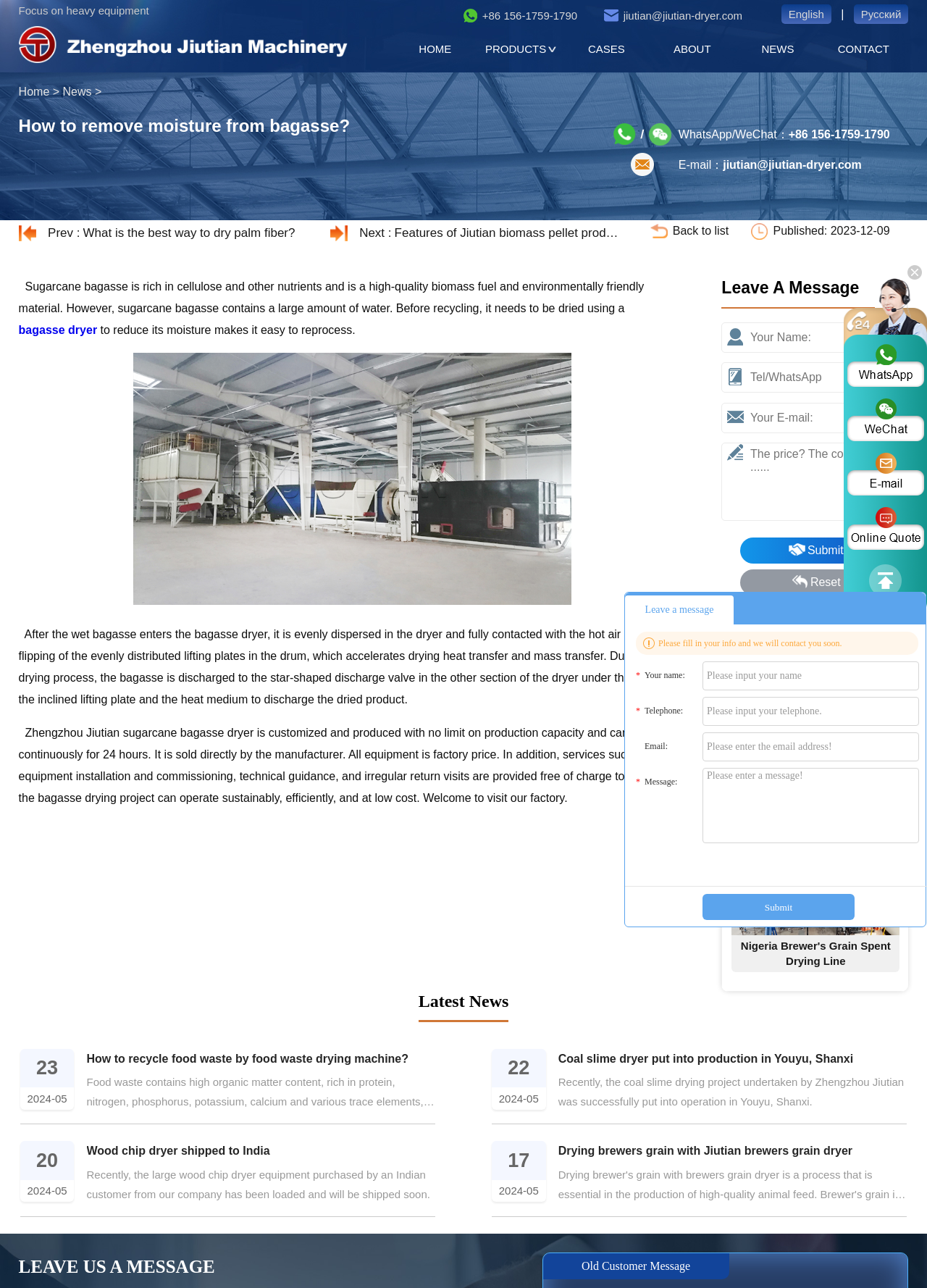Identify and provide the main heading of the webpage.

How to remove moisture from bagasse?